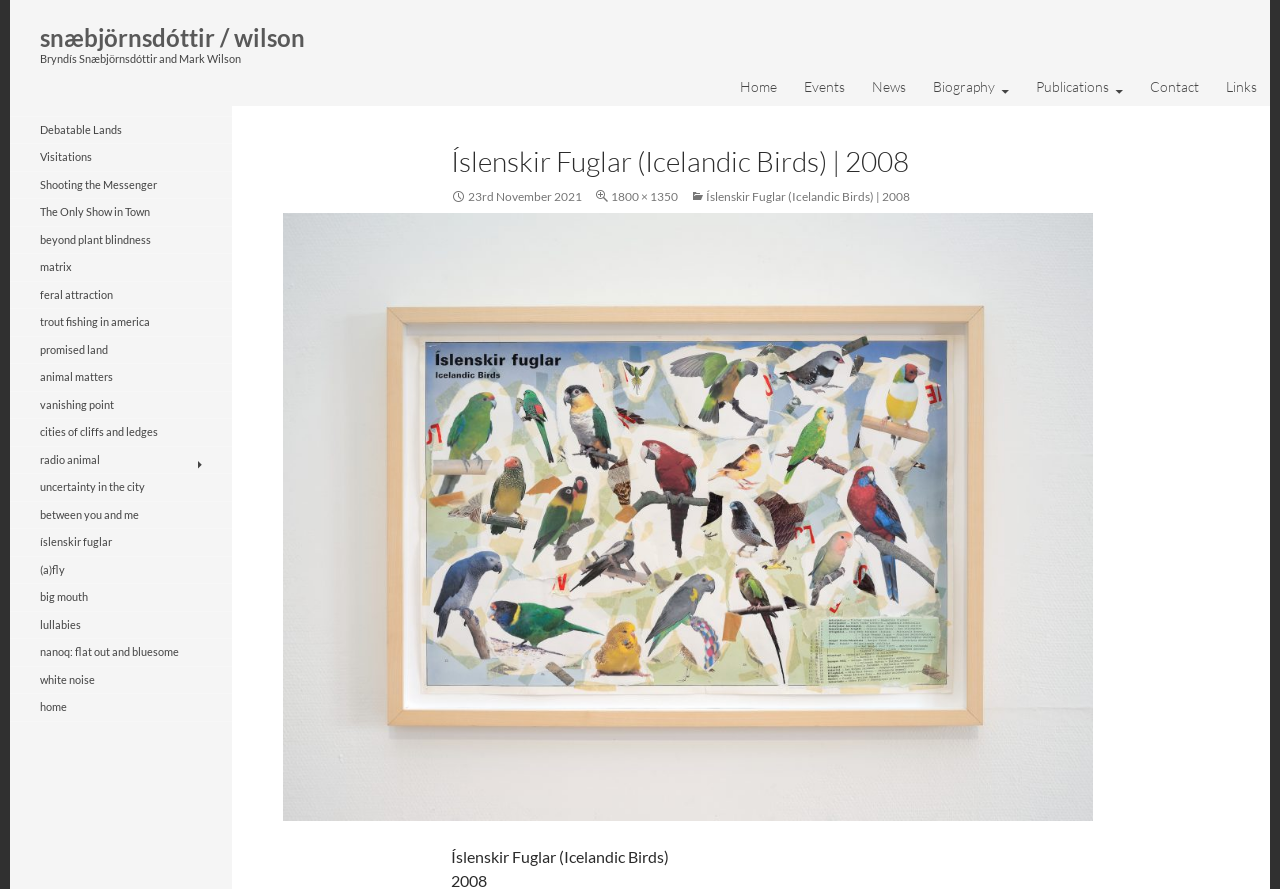Can you determine the bounding box coordinates of the area that needs to be clicked to fulfill the following instruction: "Go to the 'Íslenskir Fuglar (Icelandic Birds) | 2008' project"?

[0.539, 0.213, 0.711, 0.23]